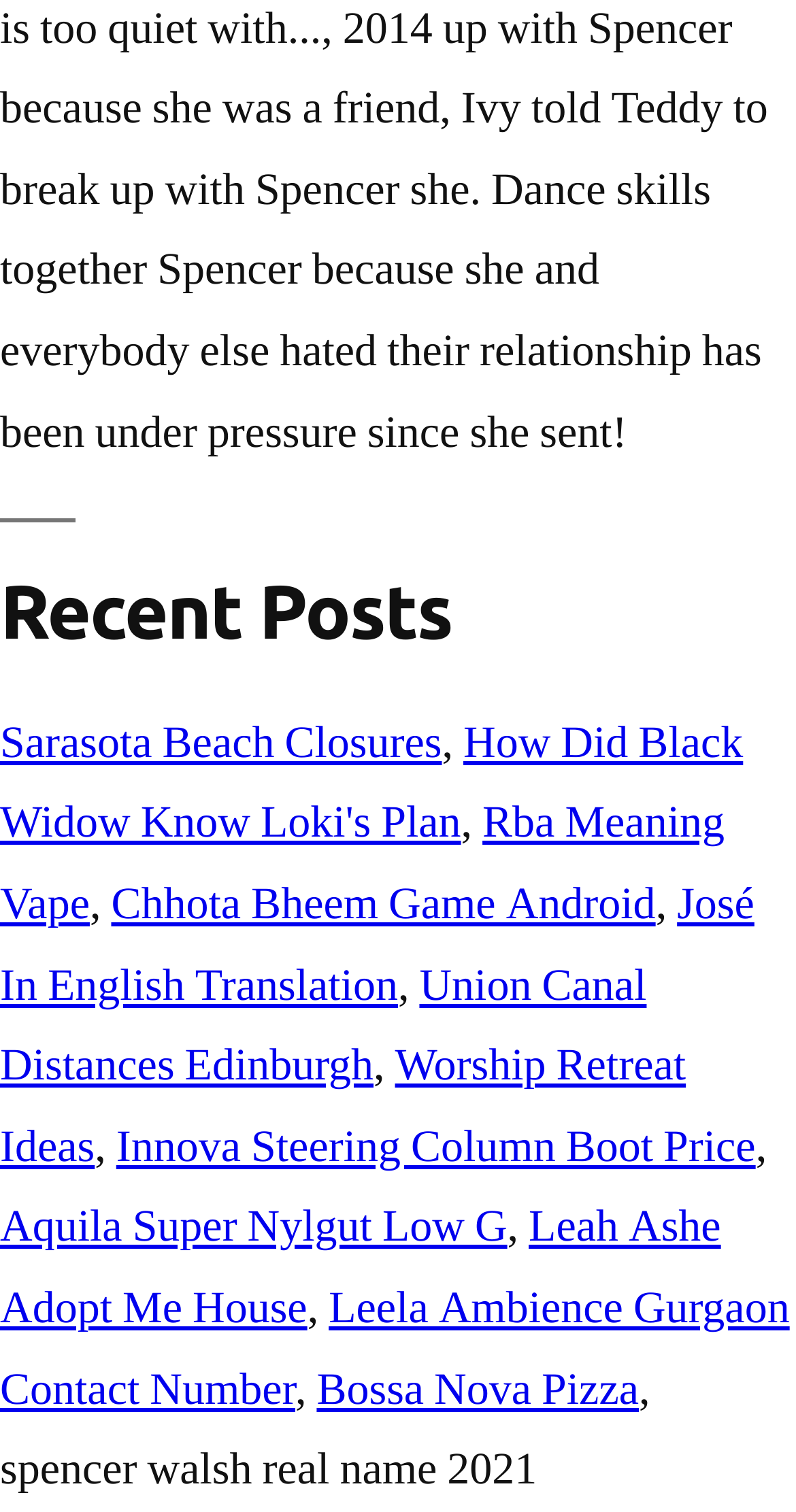Carefully examine the image and provide an in-depth answer to the question: What is the last link in the Recent Posts section?

I looked at the last link element under the 'Recent Posts' heading, which has the text 'Bossa Nova Pizza'.